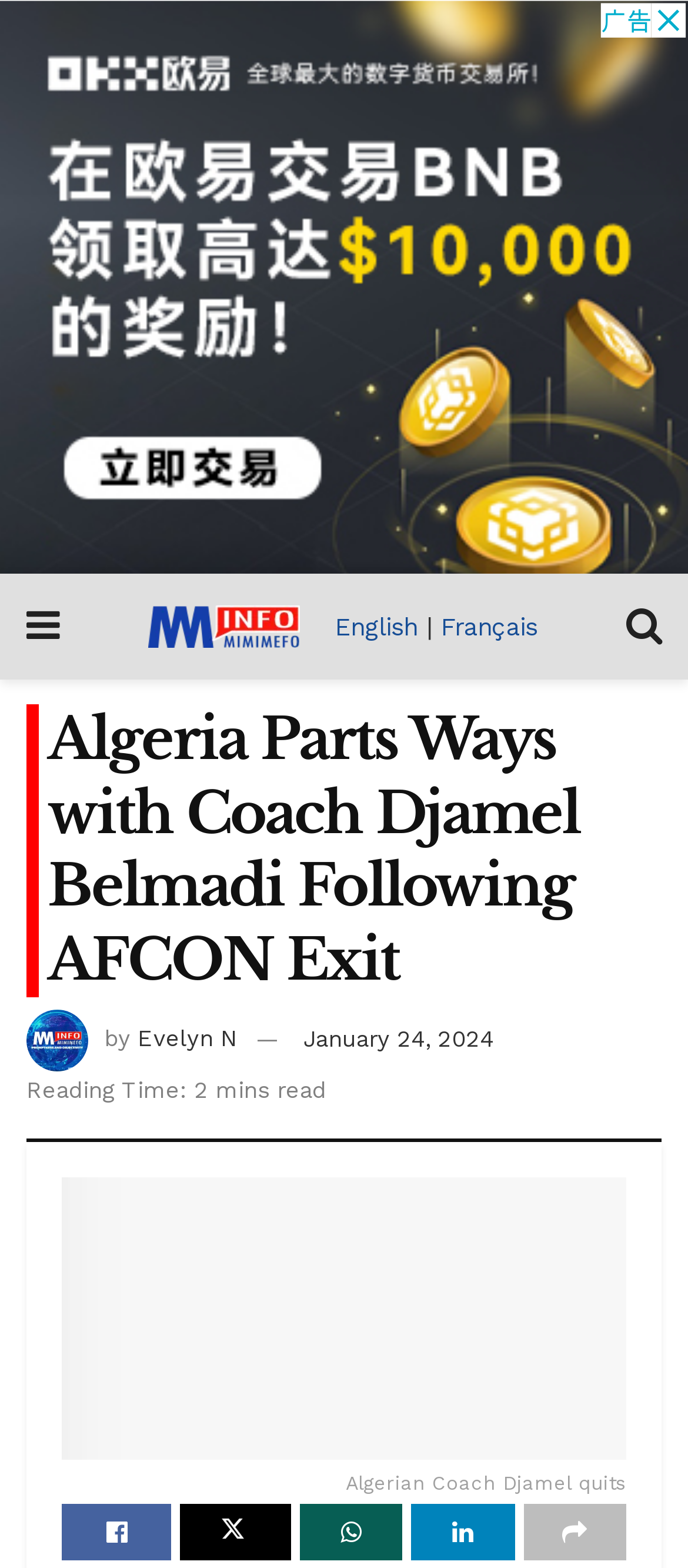How long does it take to read the article?
Please answer the question with a single word or phrase, referencing the image.

2 mins read